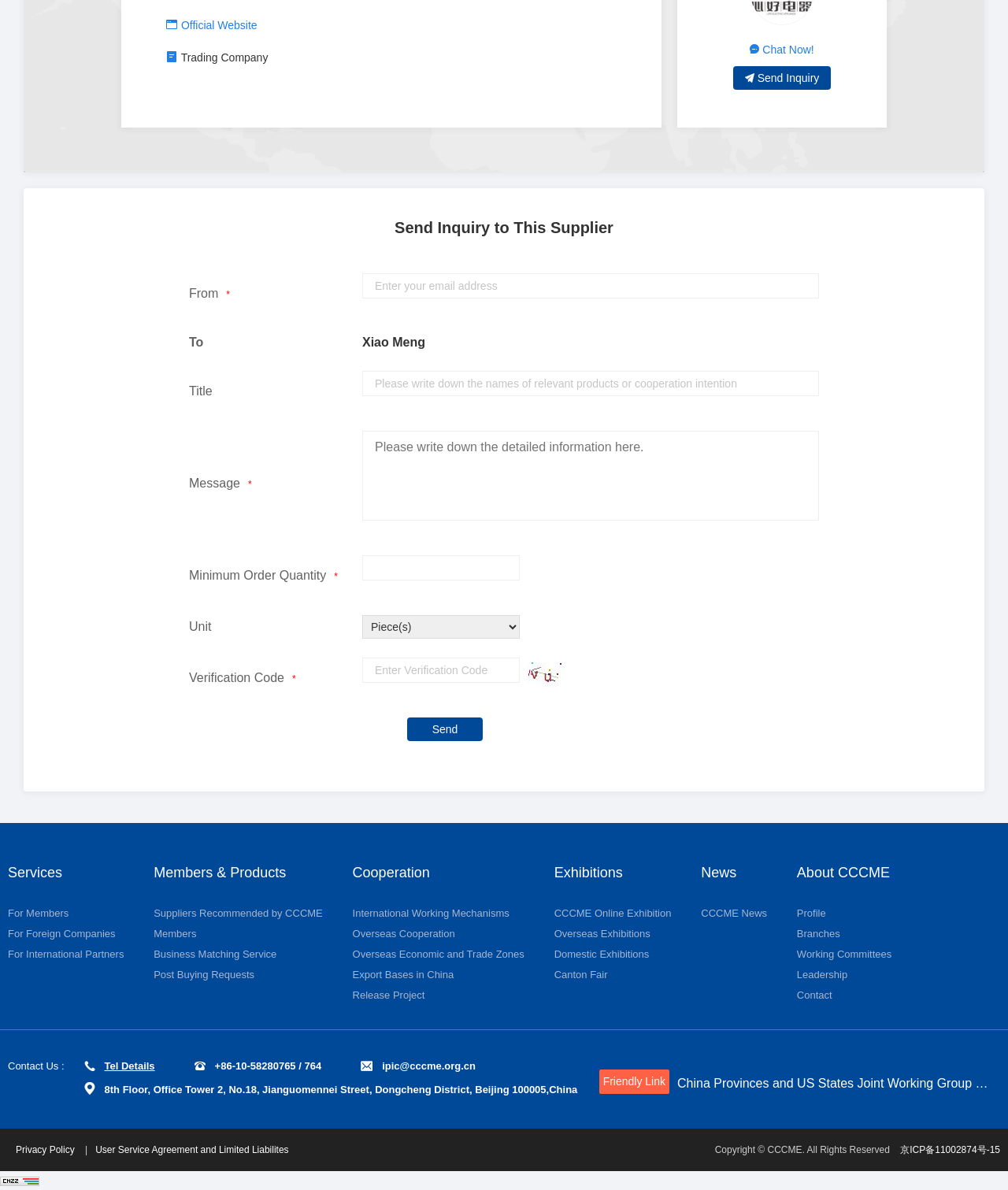What is the verification code for?
Refer to the image and provide a one-word or short phrase answer.

To verify the user